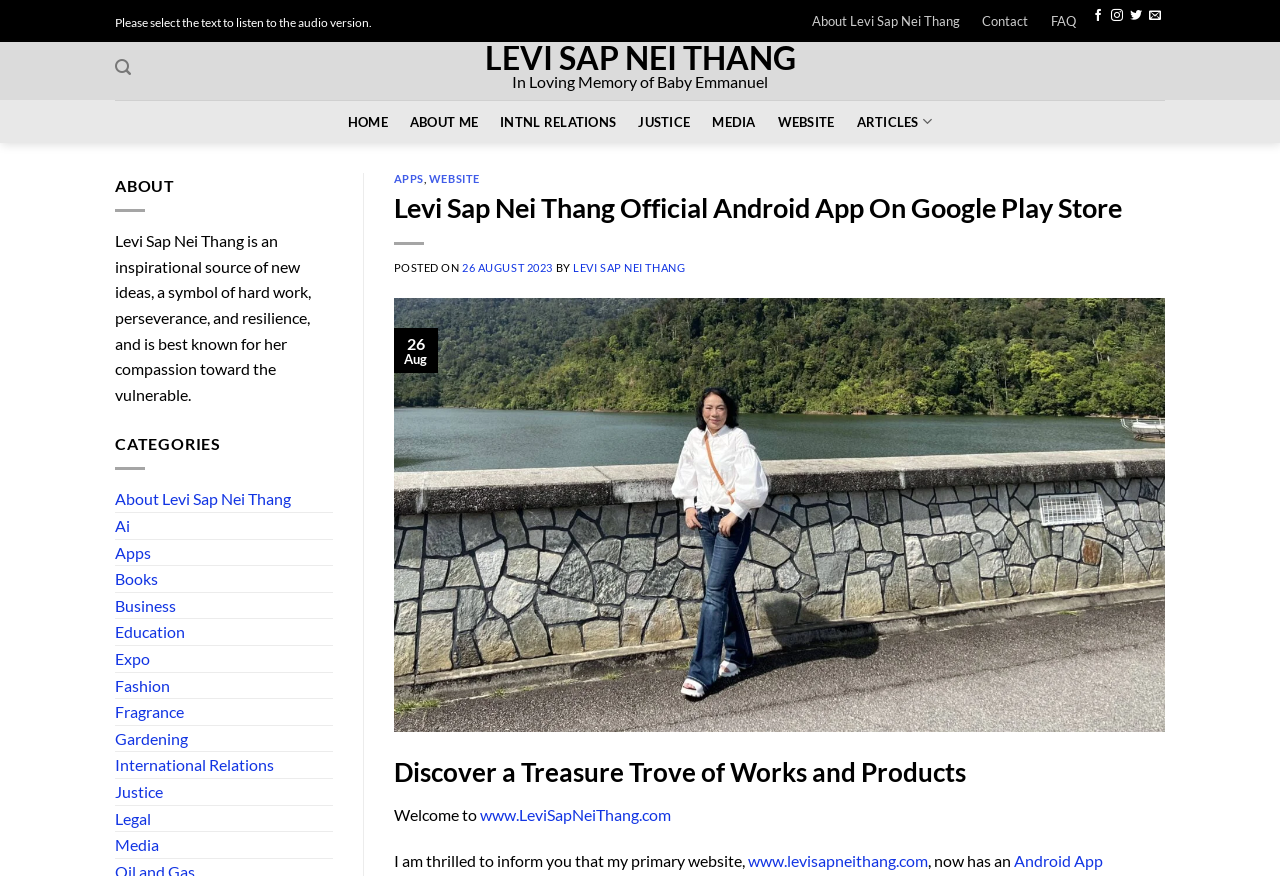What is the date mentioned on the webpage?
Using the information from the image, give a concise answer in one word or a short phrase.

26 August 2023